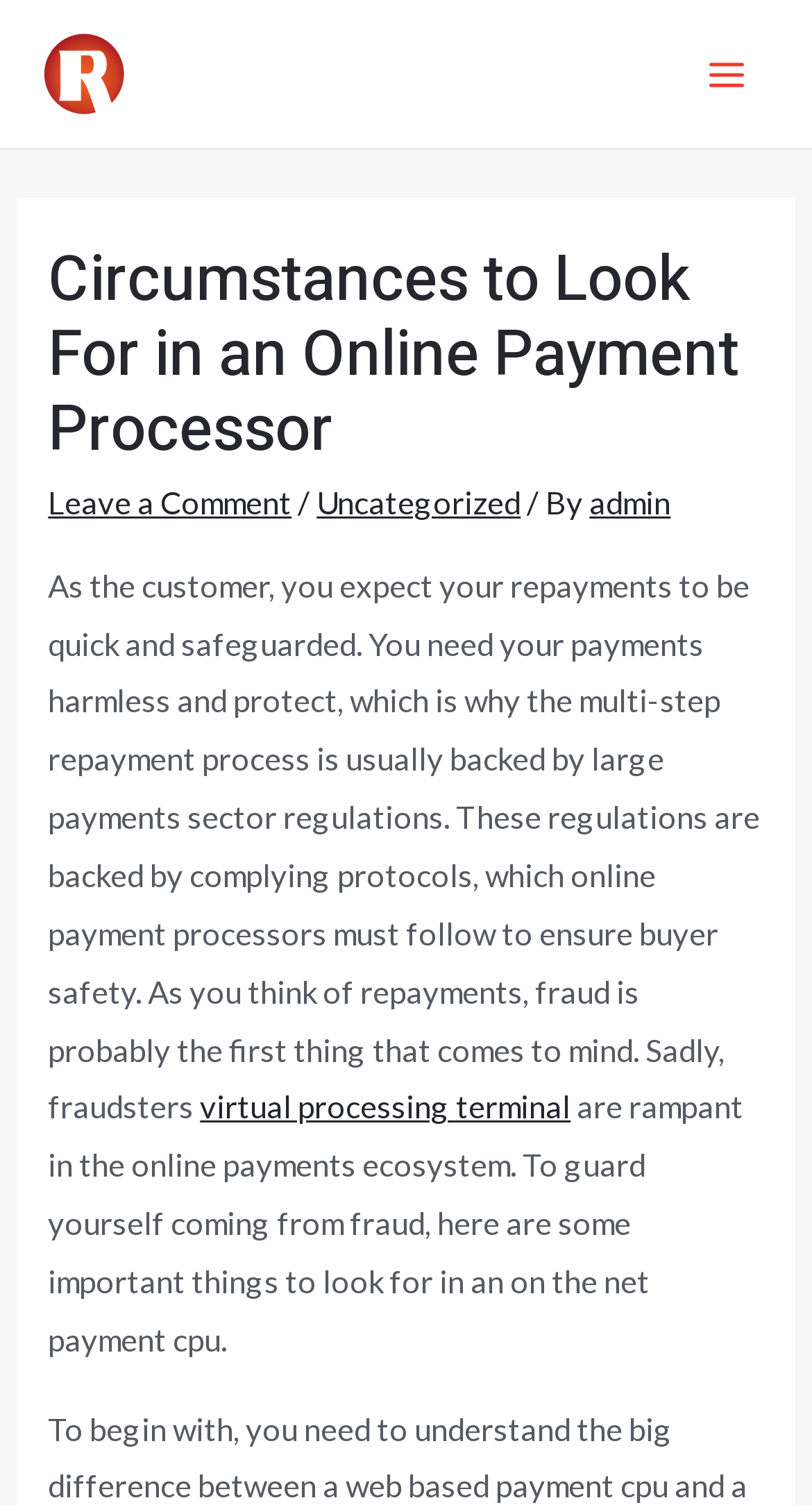Find the headline of the webpage and generate its text content.

Circumstances to Look For in an Online Payment Processor